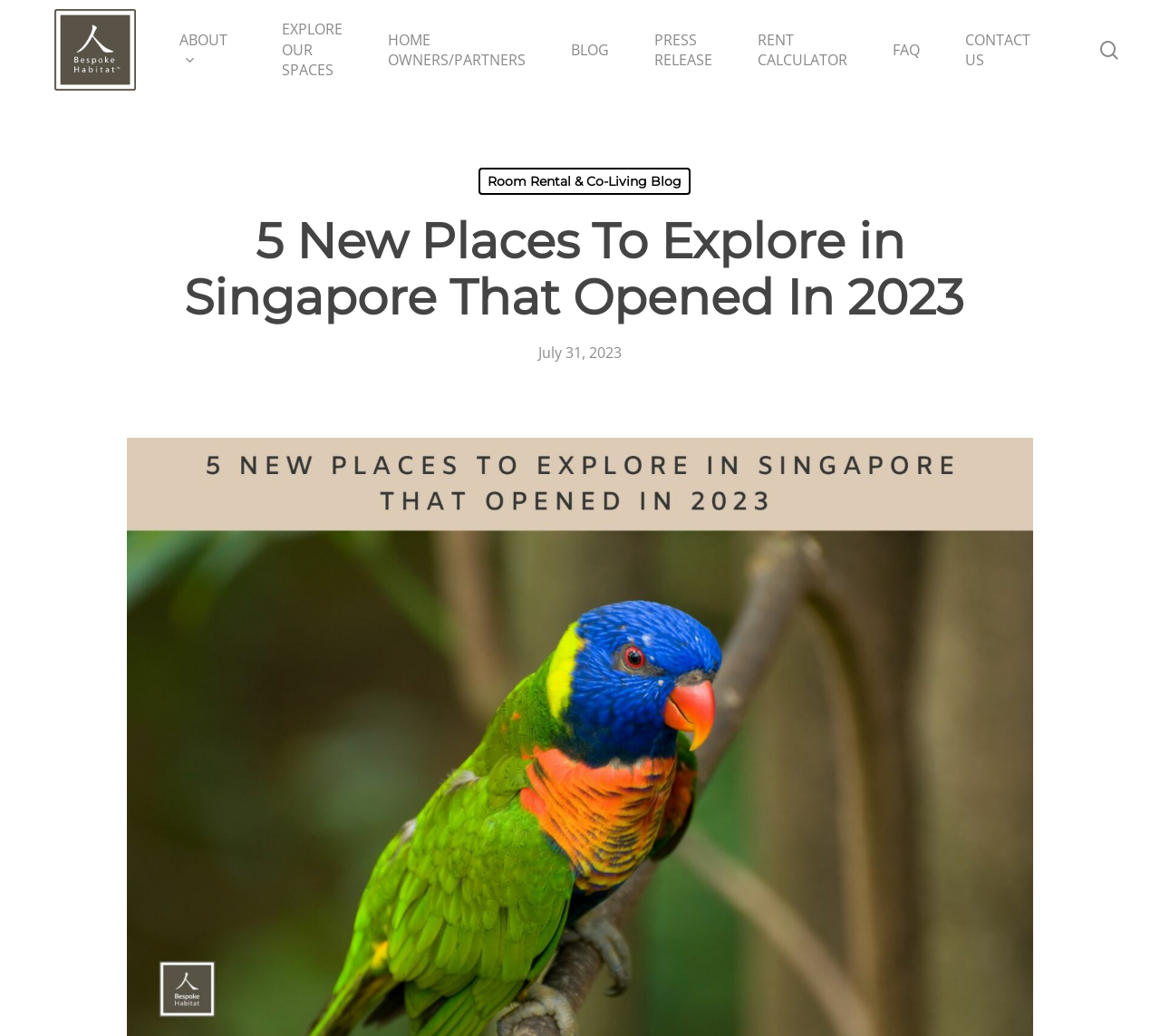Offer a detailed explanation of the webpage layout and contents.

This webpage is about exploring new places in Singapore, specifically 5 newly-opened locations in 2023. At the top left corner, there is a search bar with a "Search" textbox and a "Close Search" link next to it. Below the search bar, there are several links to different sections of the website, including "Bespoke Habitat", "ABOUT", "EXPLORE OUR SPACES", and others.

On the top right corner, there is a small image with the text "Bespoke Habitat" and a link to the same. Below this image, there is a heading that reads "5 New Places To Explore in Singapore That Opened In 2023". This heading is centered on the page.

Under the heading, there is a subheading with the date "July 31, 2023". Below this, there is a link to a blog post titled "Room Rental & Co-Living Blog". The rest of the page is likely to contain the main content, which is not described in the accessibility tree.